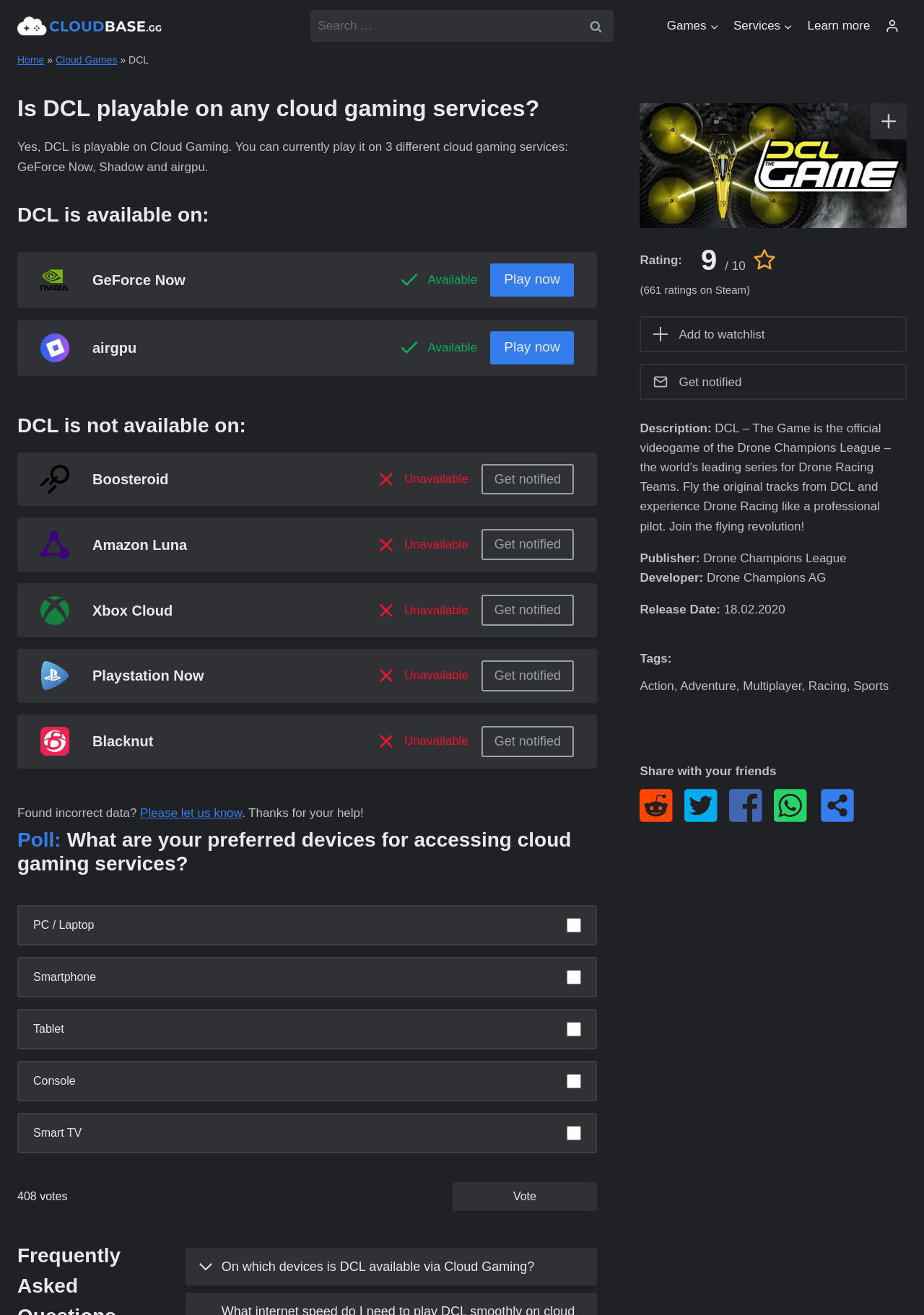From the given element description: "parent_node: Search for: value="Search"", find the bounding box for the UI element. Provide the coordinates as four float numbers between 0 and 1, in the order [left, top, right, bottom].

[0.625, 0.007, 0.664, 0.032]